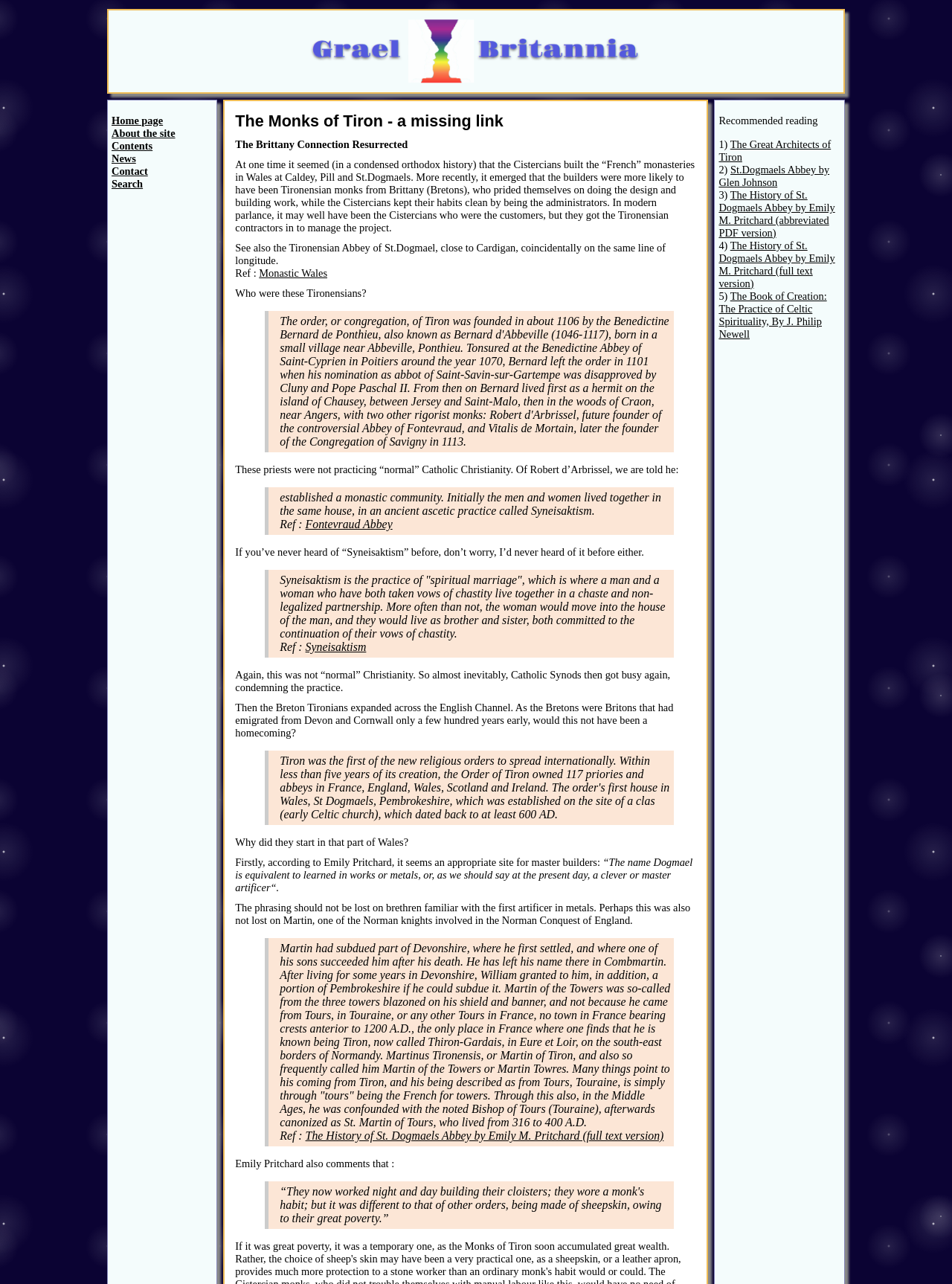Please identify the bounding box coordinates of the area I need to click to accomplish the following instruction: "Read more about 'Monastic Wales'".

[0.272, 0.208, 0.344, 0.217]